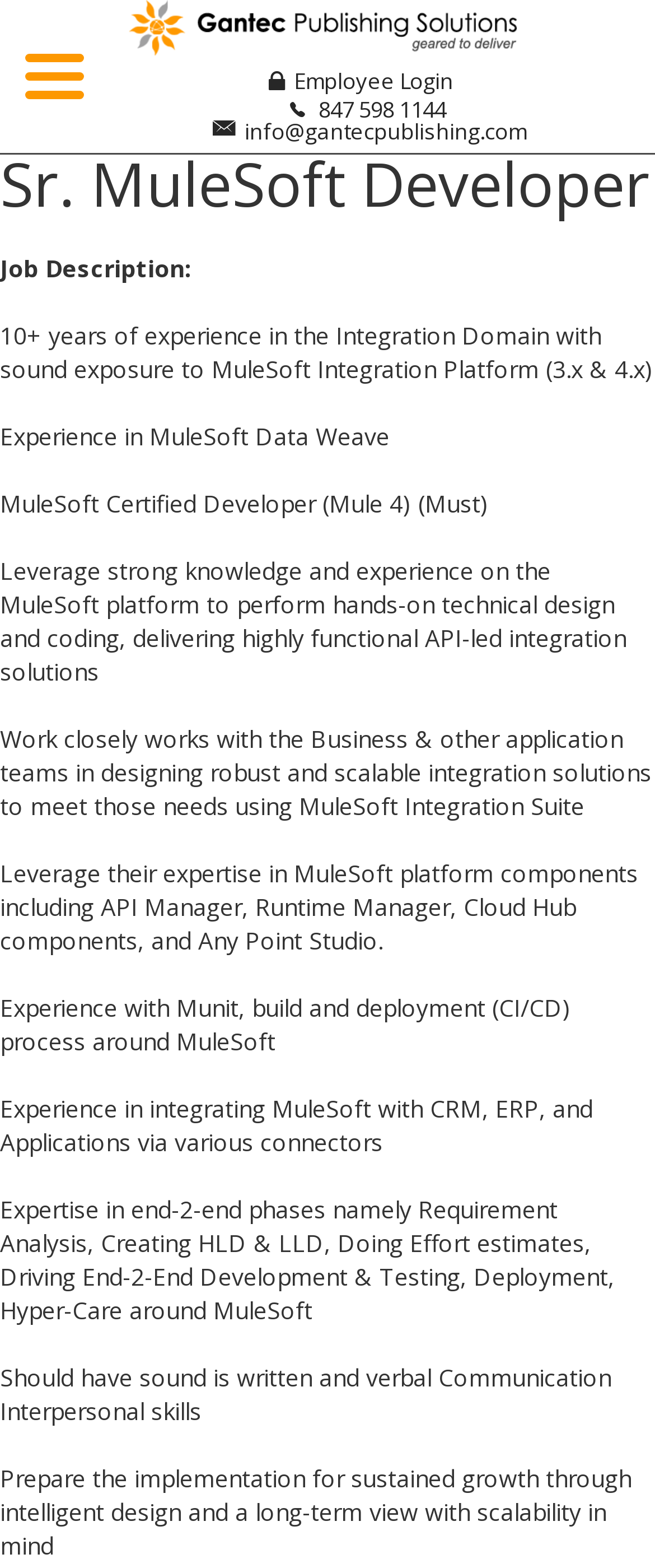What is the job title described on this webpage?
Utilize the information in the image to give a detailed answer to the question.

I determined the job title by looking at the header section of the webpage, which contains the text 'Sr. MuleSoft Developer'.